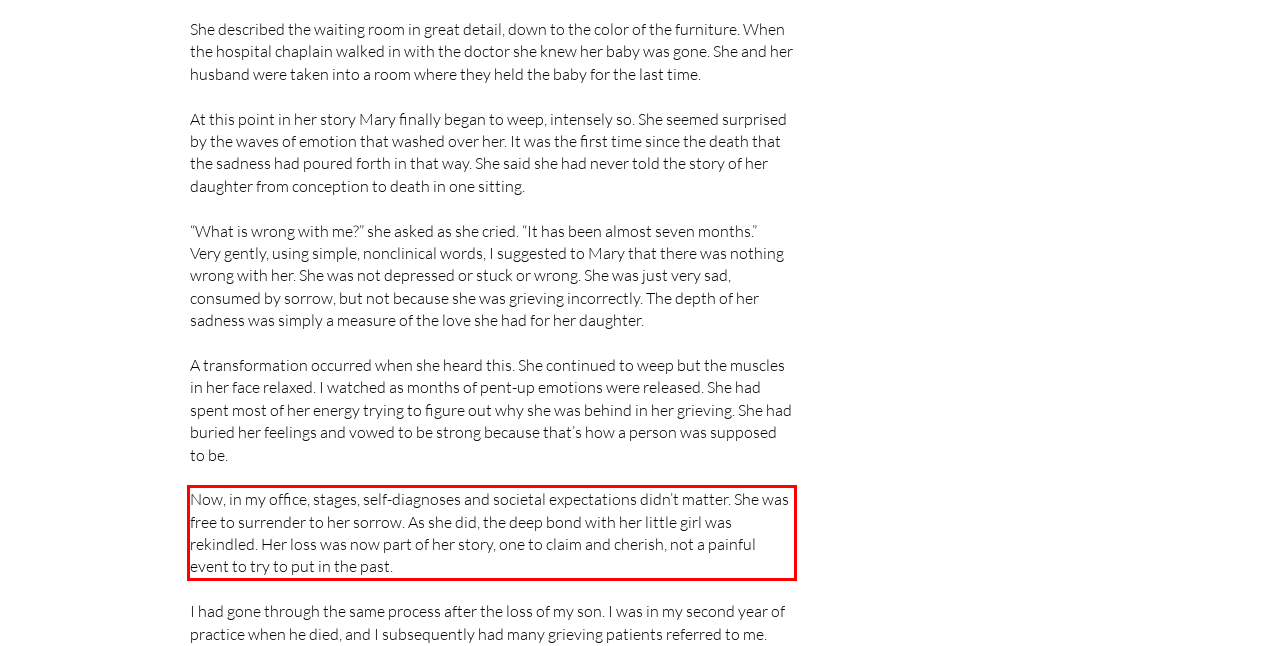You are given a screenshot showing a webpage with a red bounding box. Perform OCR to capture the text within the red bounding box.

Now, in my office, stages, self-diagnoses and societal expectations didn’t matter. She was free to surrender to her sorrow. As she did, the deep bond with her little girl was rekindled. Her loss was now part of her story, one to claim and cherish, not a painful event to try to put in the past.